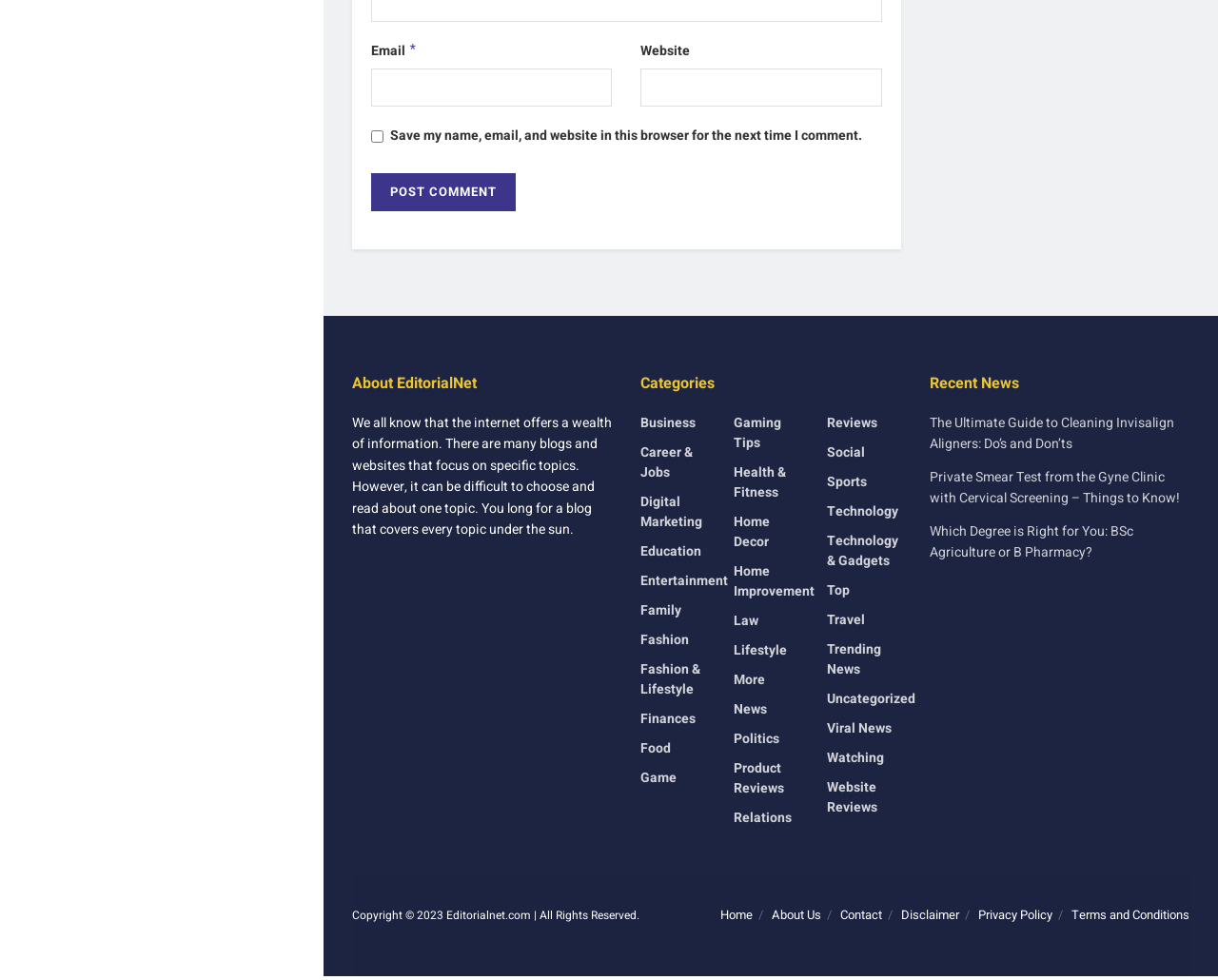For the given element description Soft Starter Repair Services, determine the bounding box coordinates of the UI element. The coordinates should follow the format (top-left x, top-left y, bottom-right x, bottom-right y) and be within the range of 0 to 1.

None